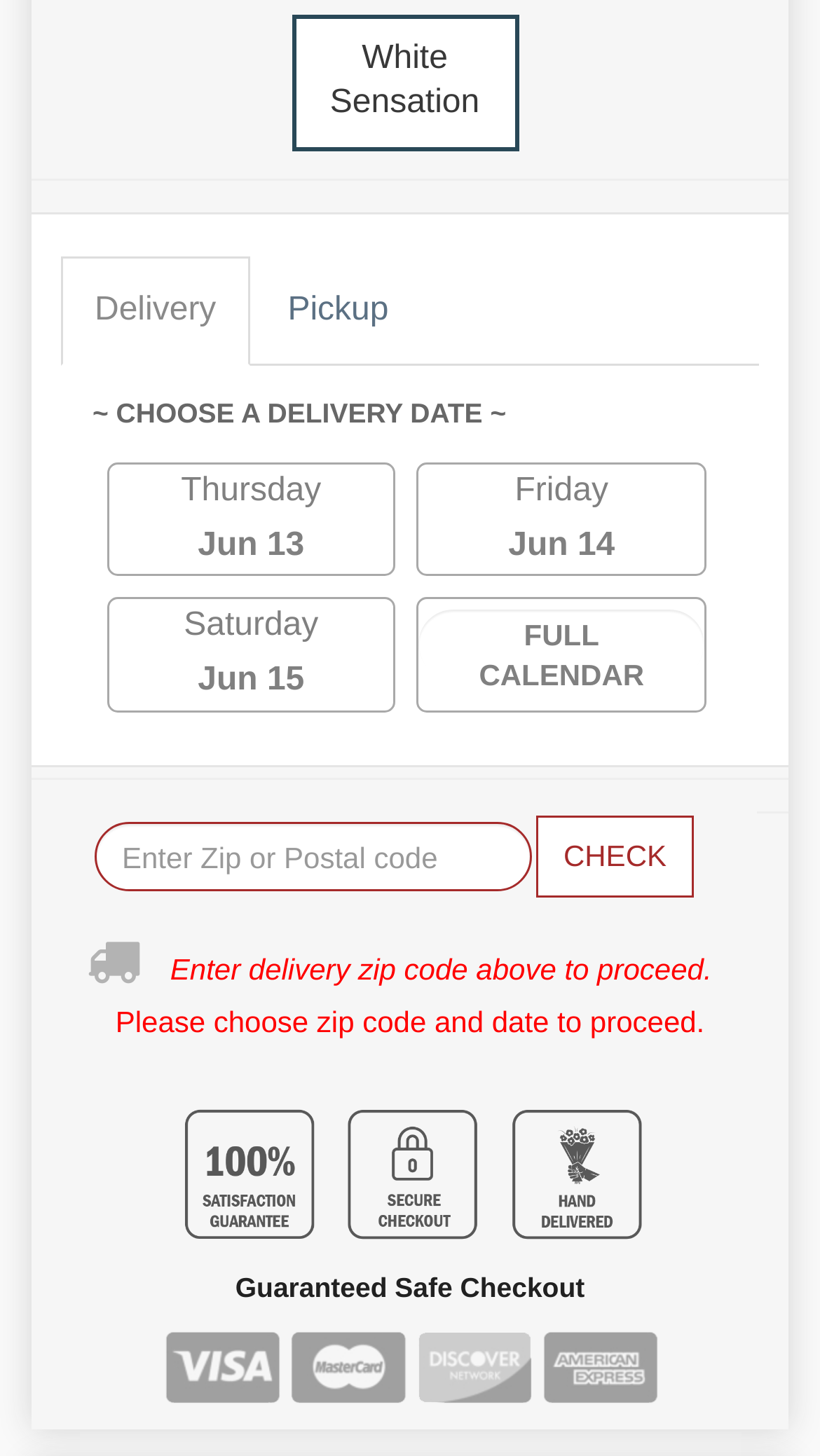Pinpoint the bounding box coordinates of the area that must be clicked to complete this instruction: "Click on Delivery".

[0.074, 0.177, 0.305, 0.251]